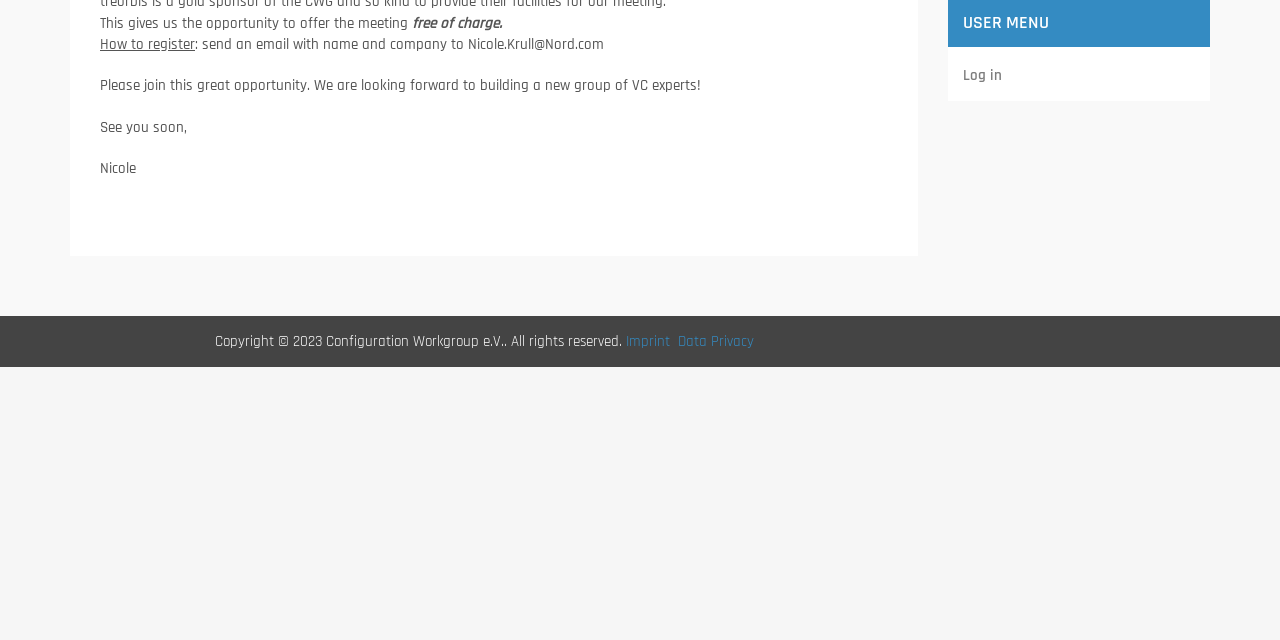Given the element description Data Privacy, specify the bounding box coordinates of the corresponding UI element in the format (top-left x, top-left y, bottom-right x, bottom-right y). All values must be between 0 and 1.

[0.53, 0.519, 0.589, 0.549]